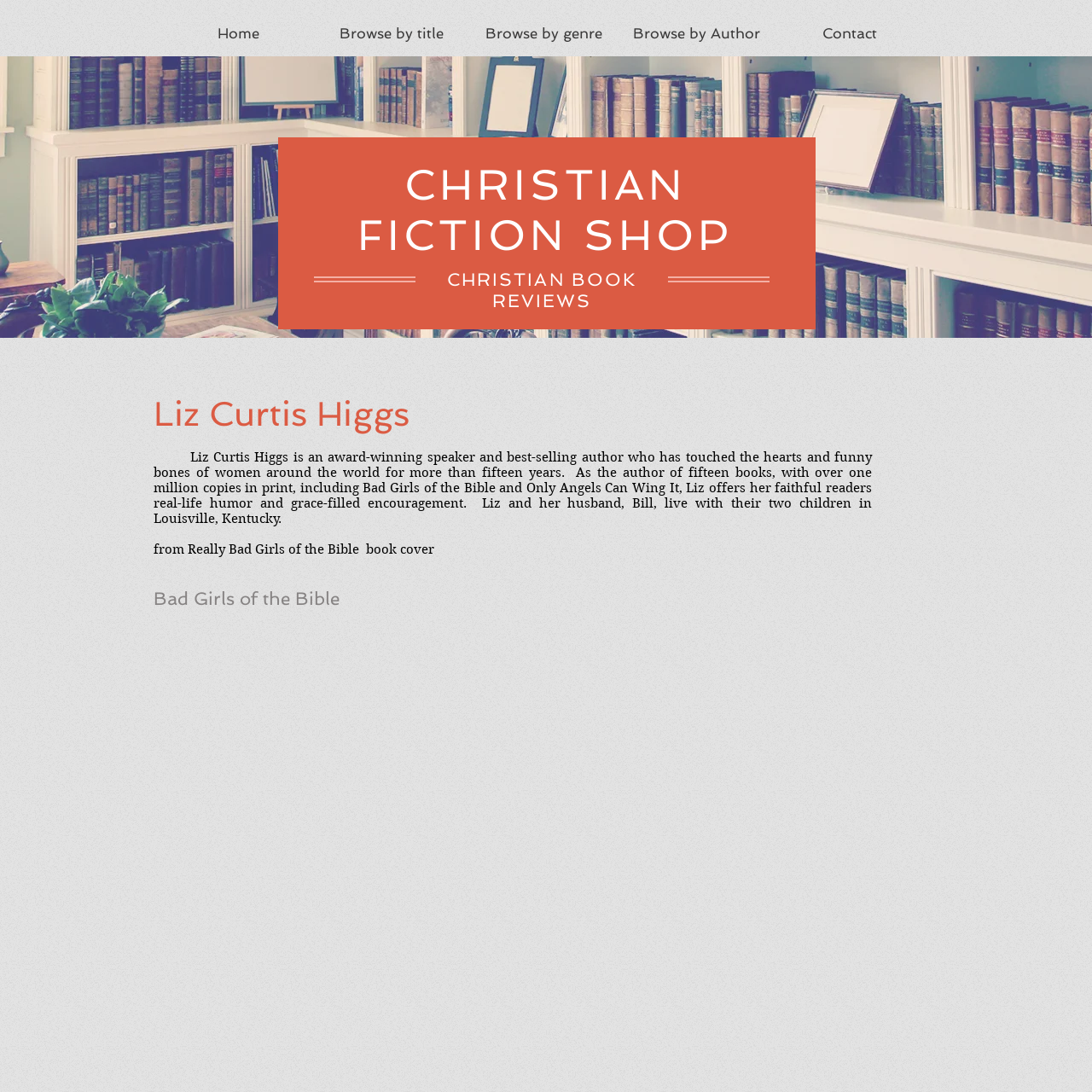Can you give a detailed response to the following question using the information from the image? What is the title of one of the author's books?

I found the answer in the heading element with the text 'Bad Girls of the Bible' and the link element with the same text.